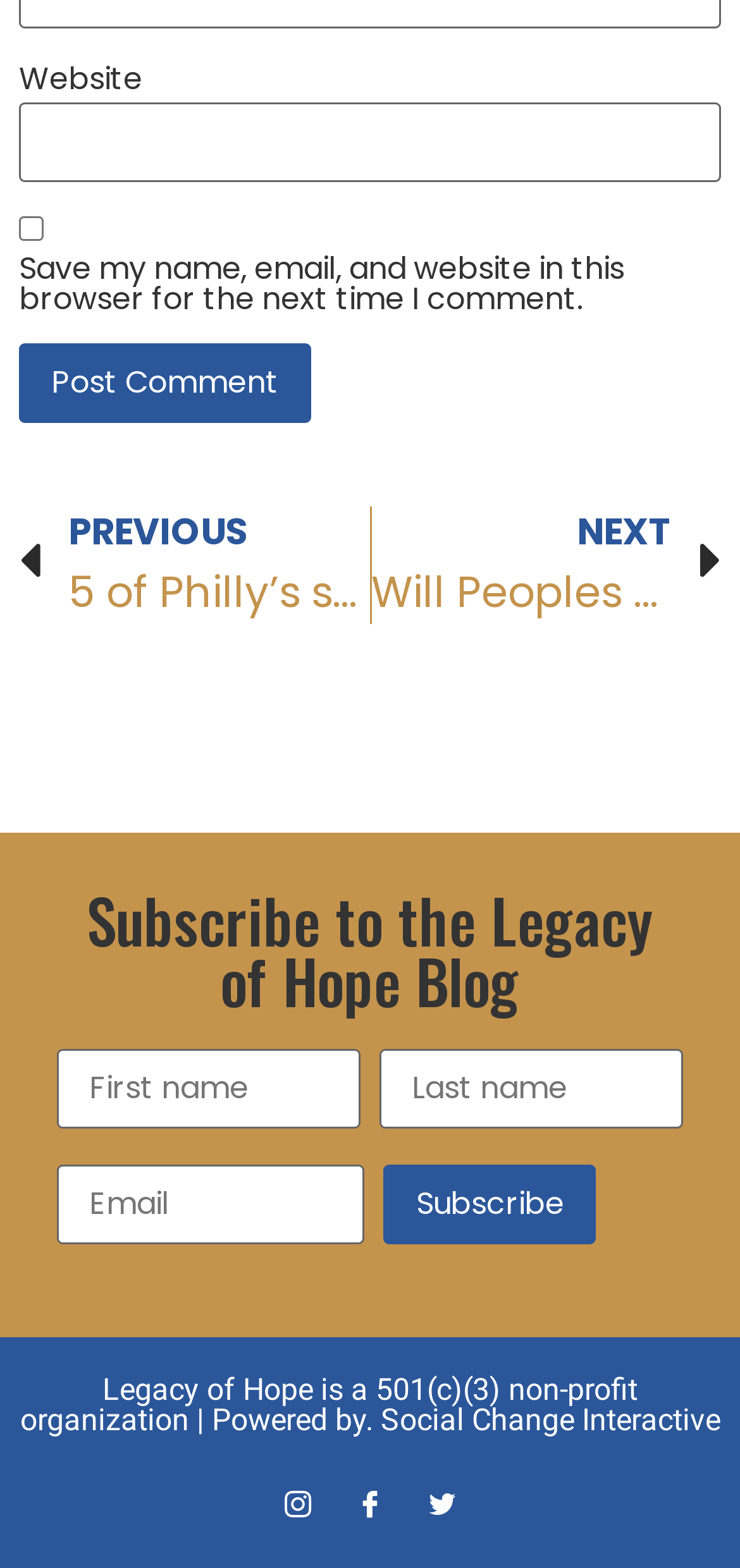Respond to the question below with a single word or phrase:
How many textboxes are in the subscription section?

3